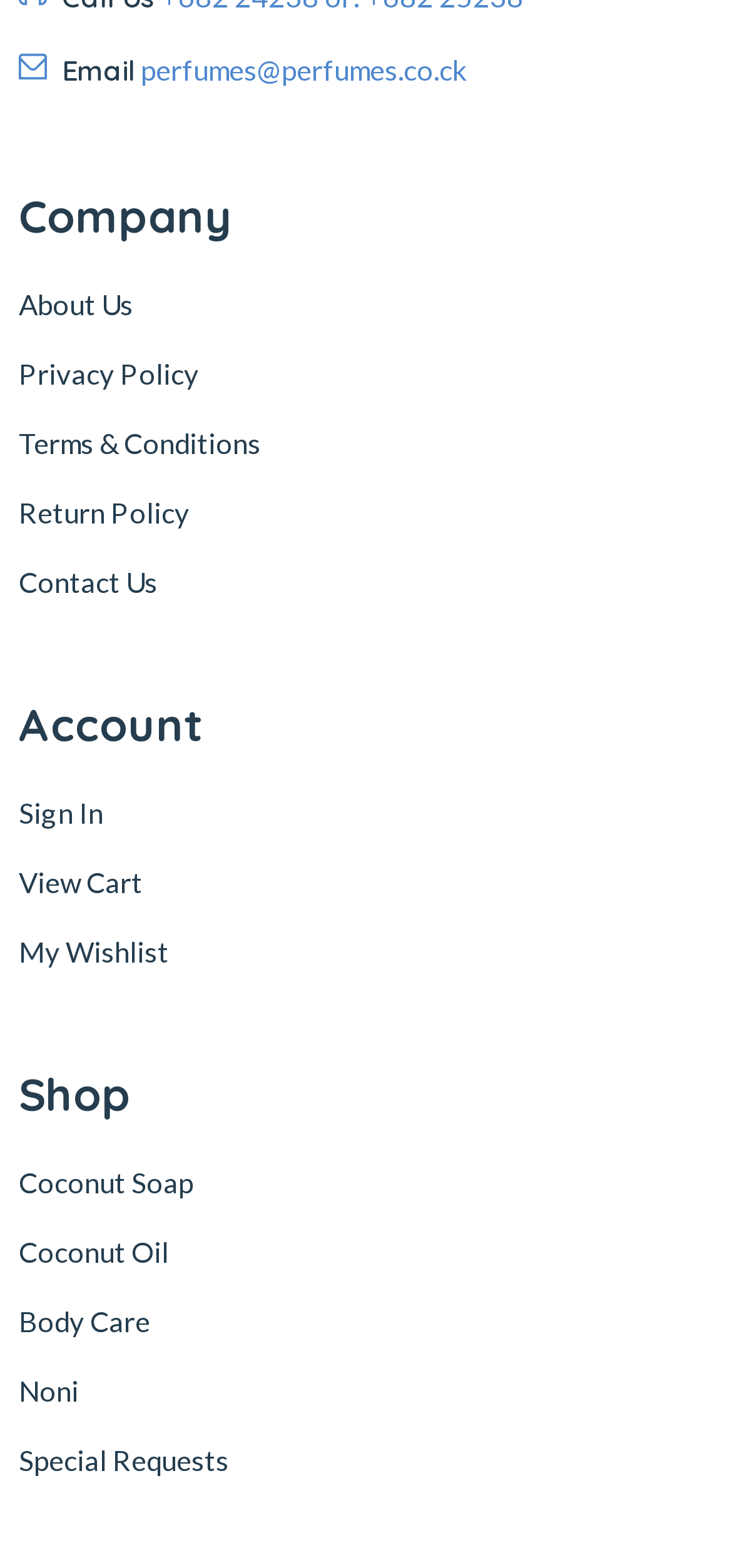Find the bounding box coordinates for the UI element that matches this description: "Write a review".

None